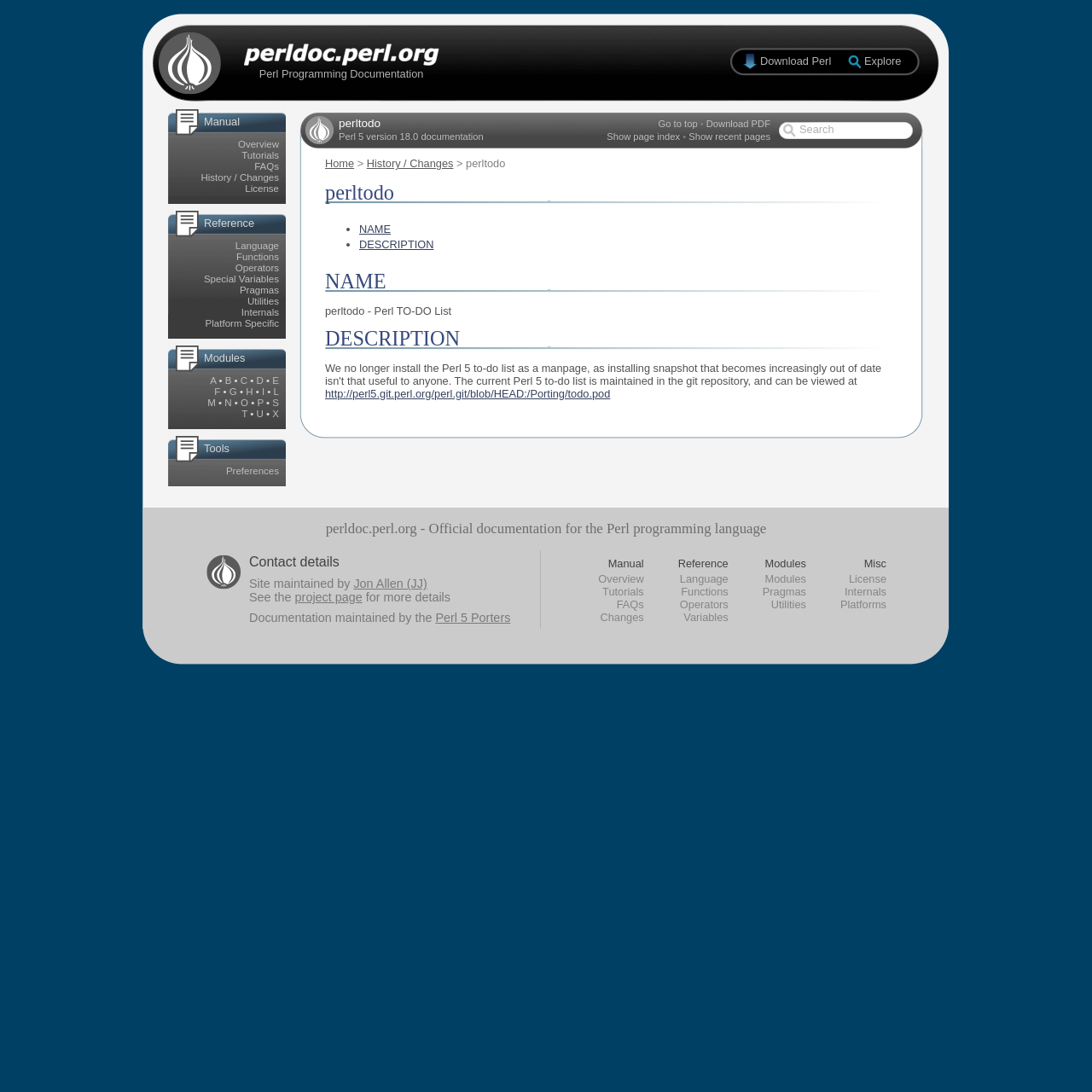Use a single word or phrase to answer the following:
What is the category of the link 'Functions'?

Reference